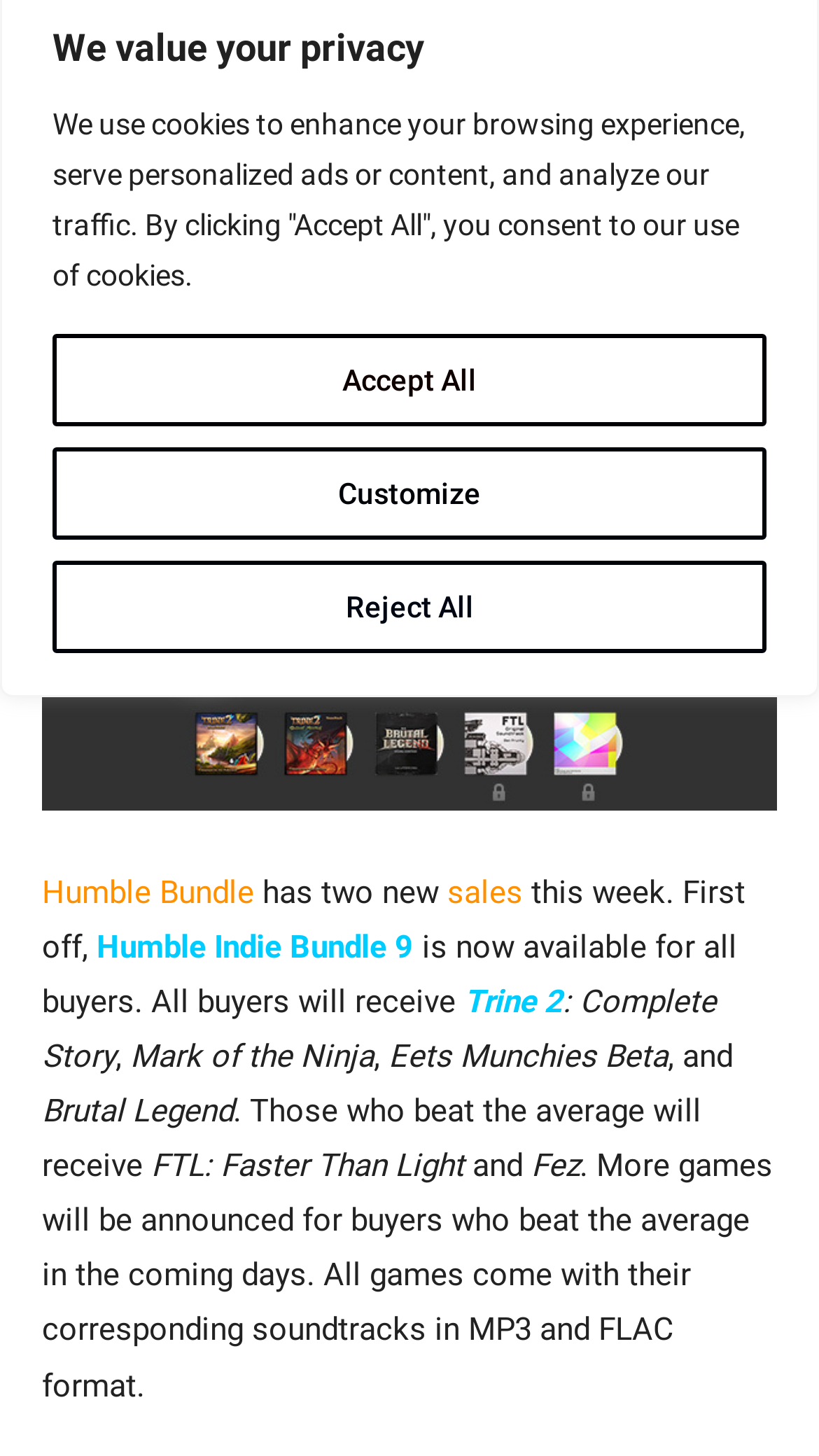Determine the bounding box coordinates for the HTML element described here: "Customize".

[0.064, 0.307, 0.936, 0.371]